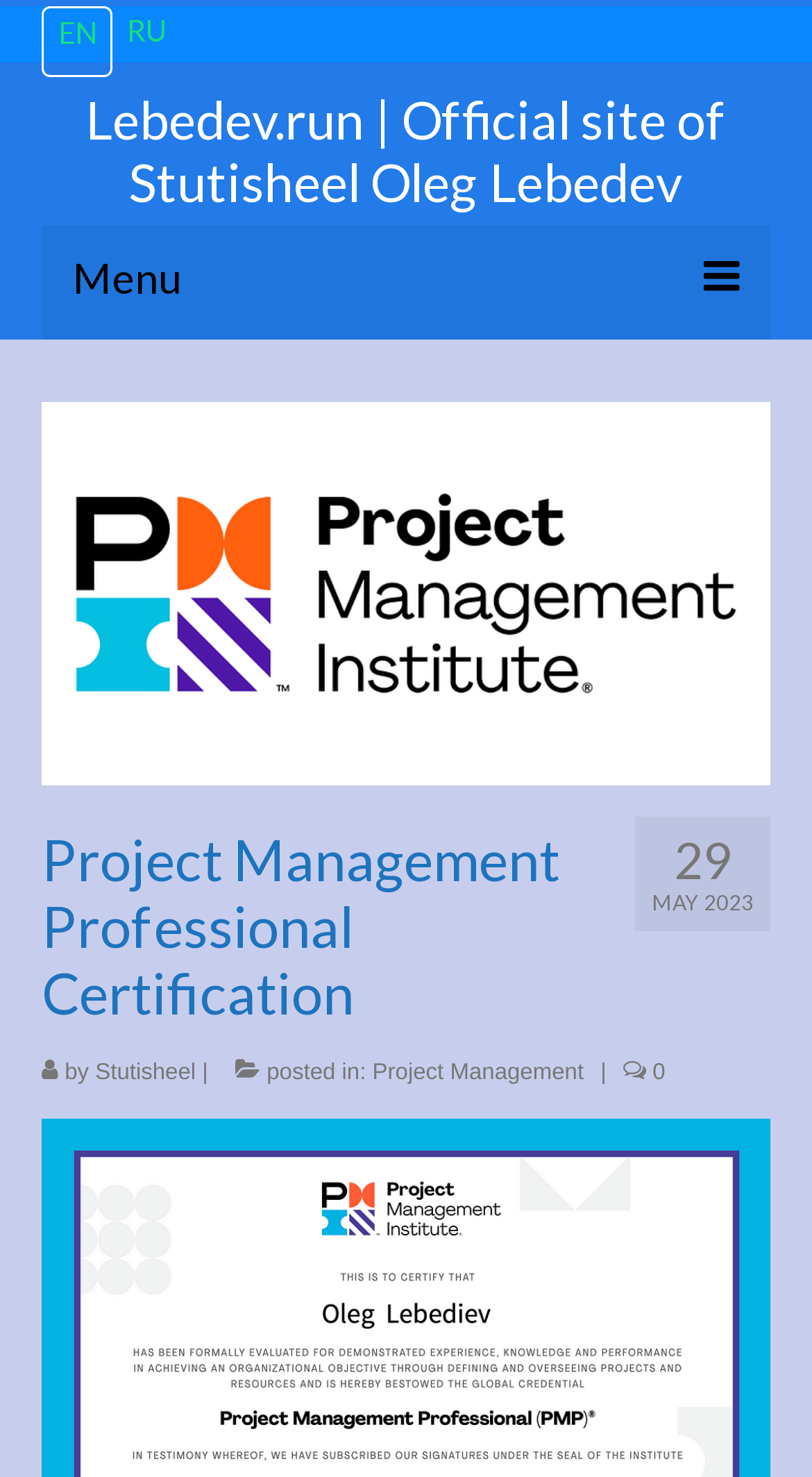What is the name of the official site?
Please provide a single word or phrase in response based on the screenshot.

Lebedev.run